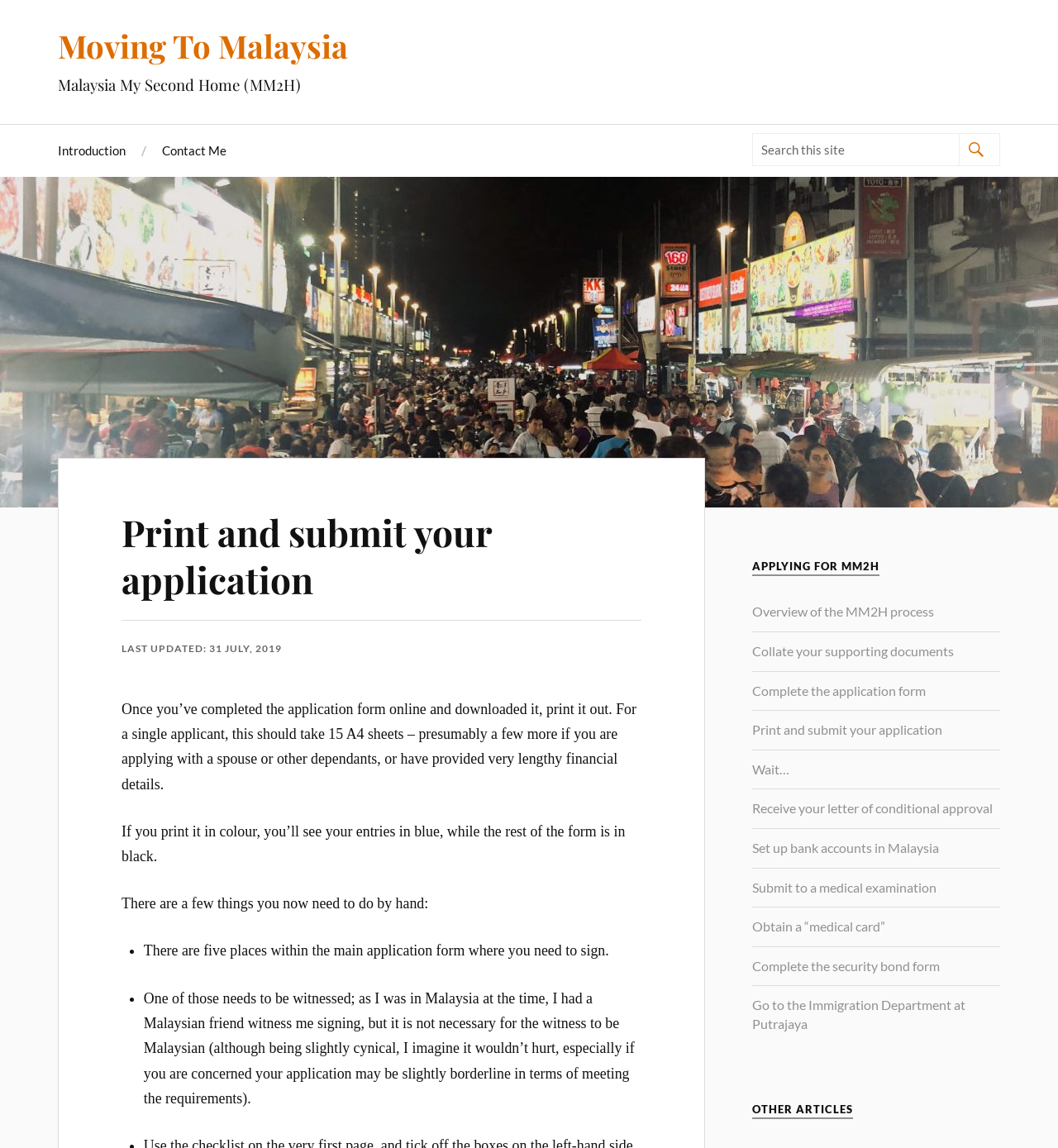Based on the image, please respond to the question with as much detail as possible:
How many A4 sheets does the application form take?

According to the webpage, once the application form is completed online and downloaded, it should take 15 A4 sheets to print out, although this may vary depending on the number of applicants and the amount of financial details provided.